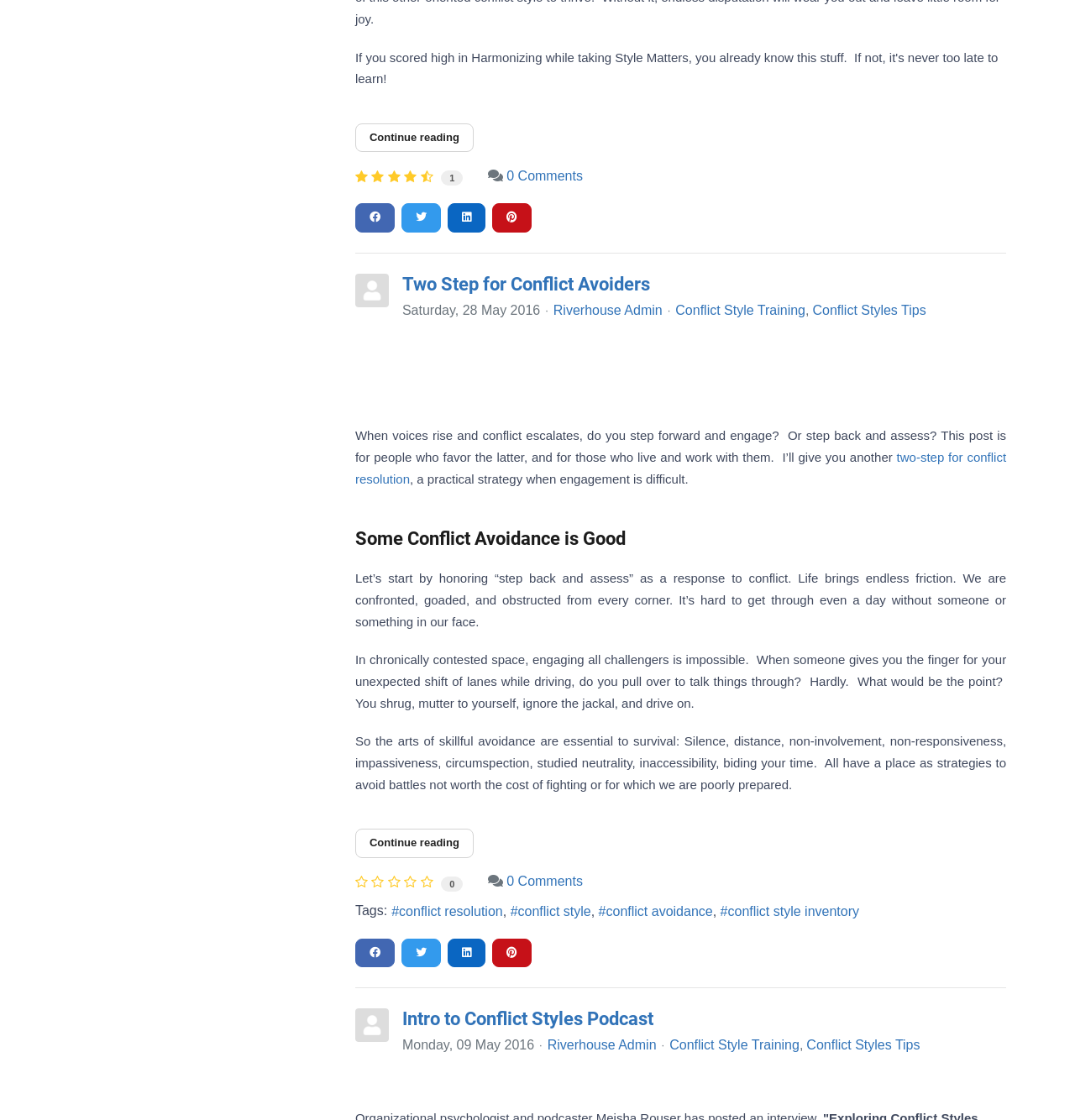What is the topic of the article?
Could you answer the question in a detailed manner, providing as much information as possible?

I found the heading 'Two Step for Conflict Avoiders' at the top of the article, which indicates that the topic of the article is Conflict Avoiders.